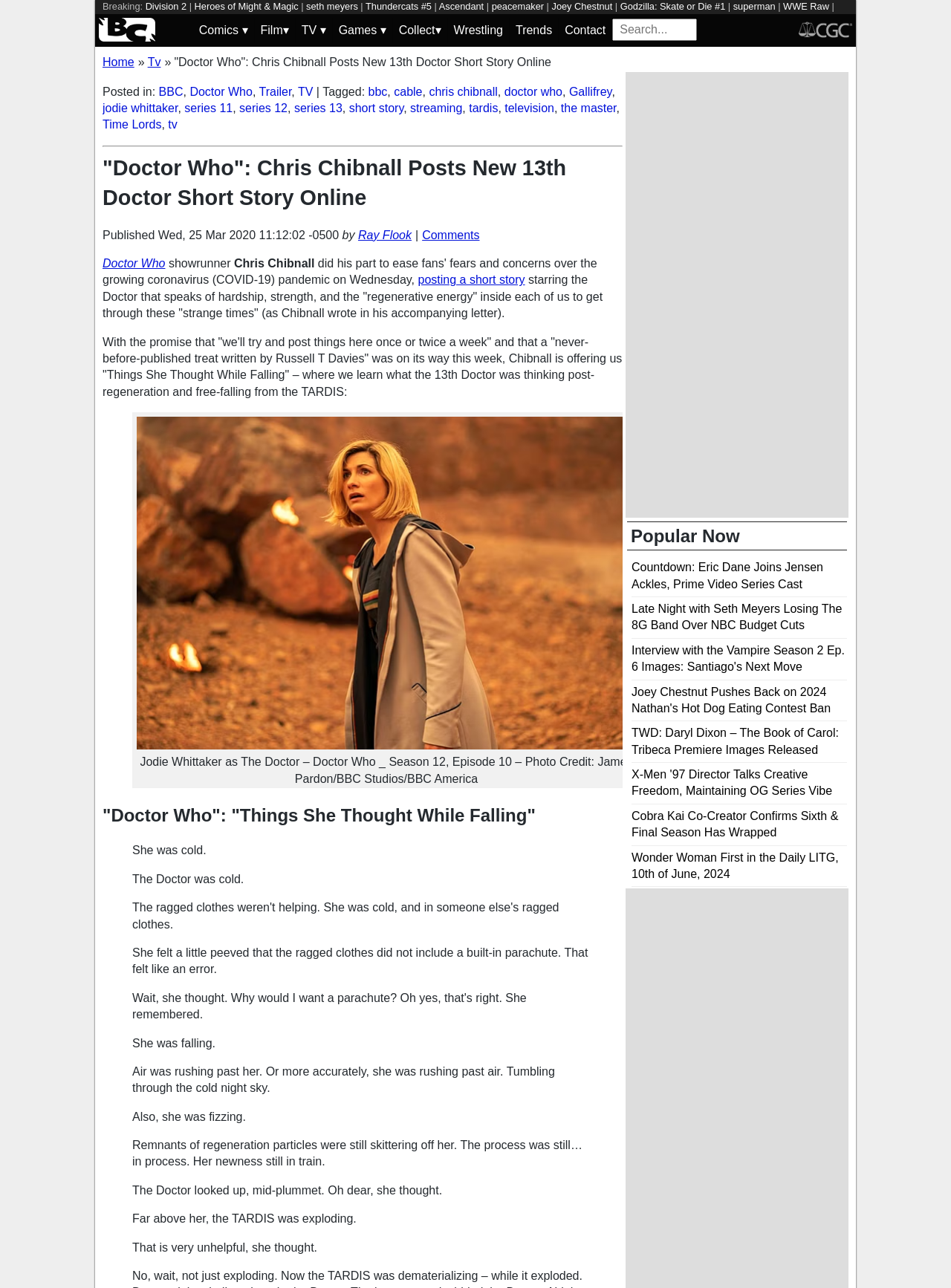Determine the bounding box coordinates of the clickable element to achieve the following action: 'Check the latest news and rumors'. Provide the coordinates as four float values between 0 and 1, formatted as [left, top, right, bottom].

[0.104, 0.014, 0.203, 0.032]